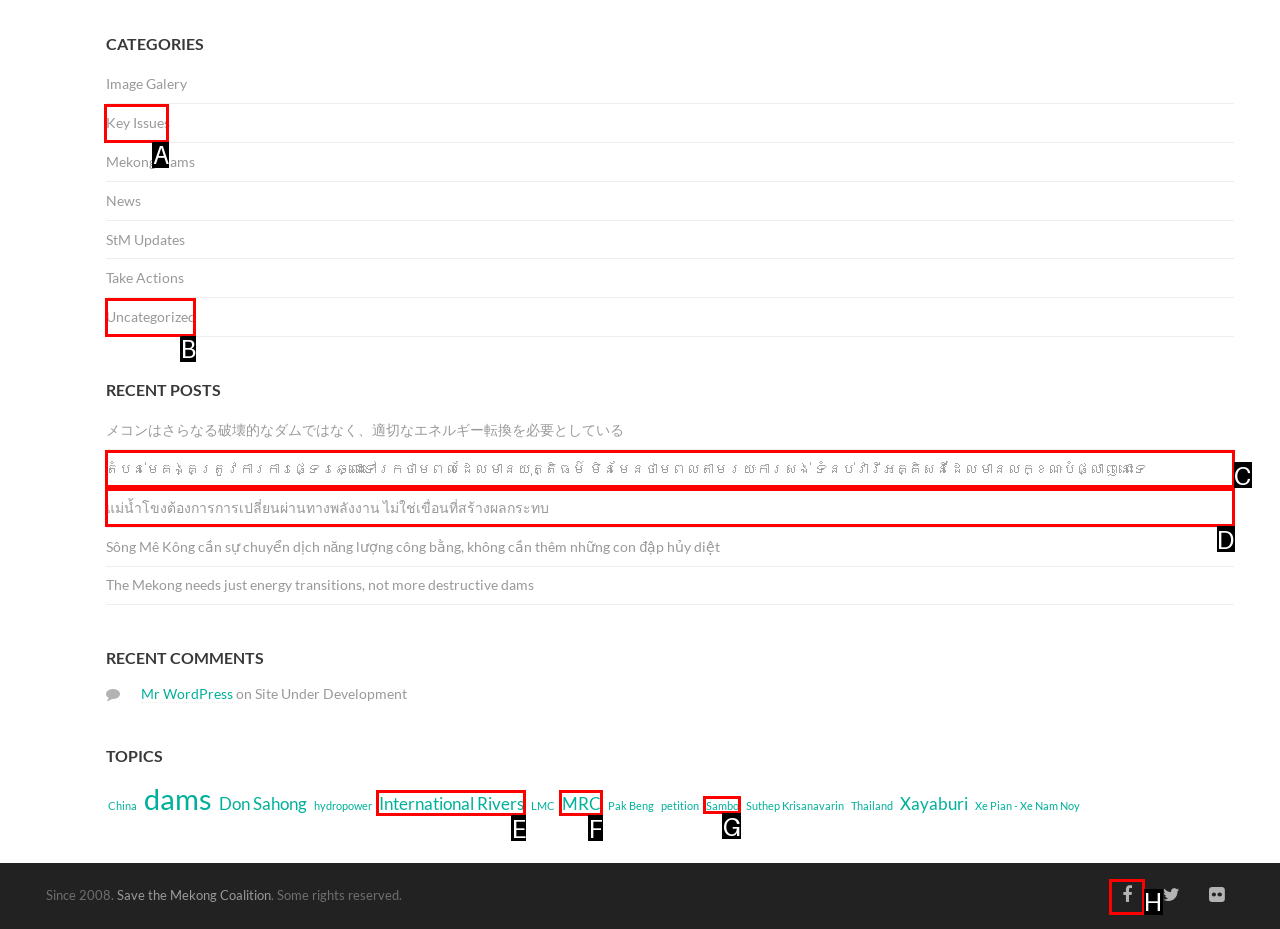For the task "Read about Key Issues", which option's letter should you click? Answer with the letter only.

A